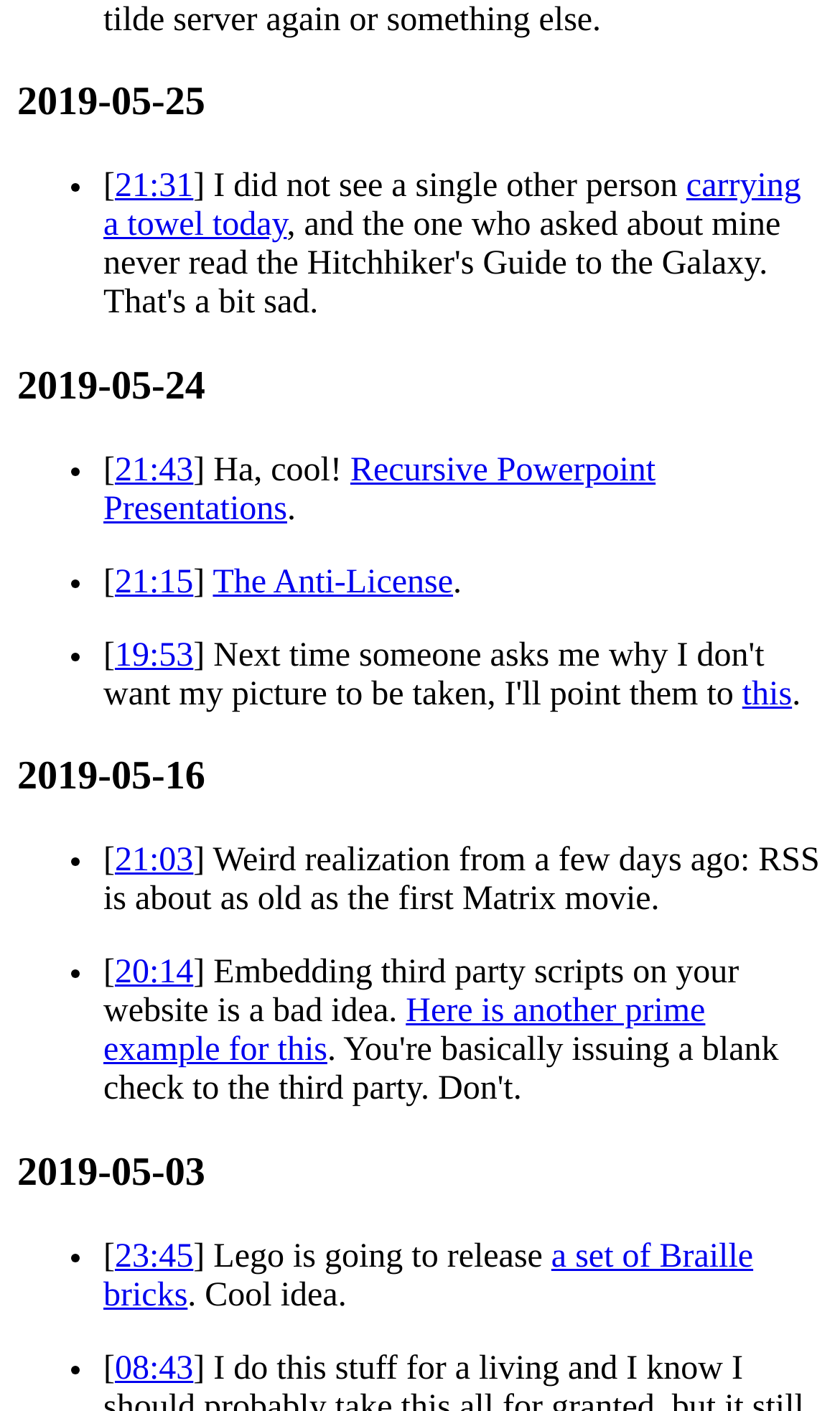Answer the following query concisely with a single word or phrase:
How many entries are there on this webpage?

13